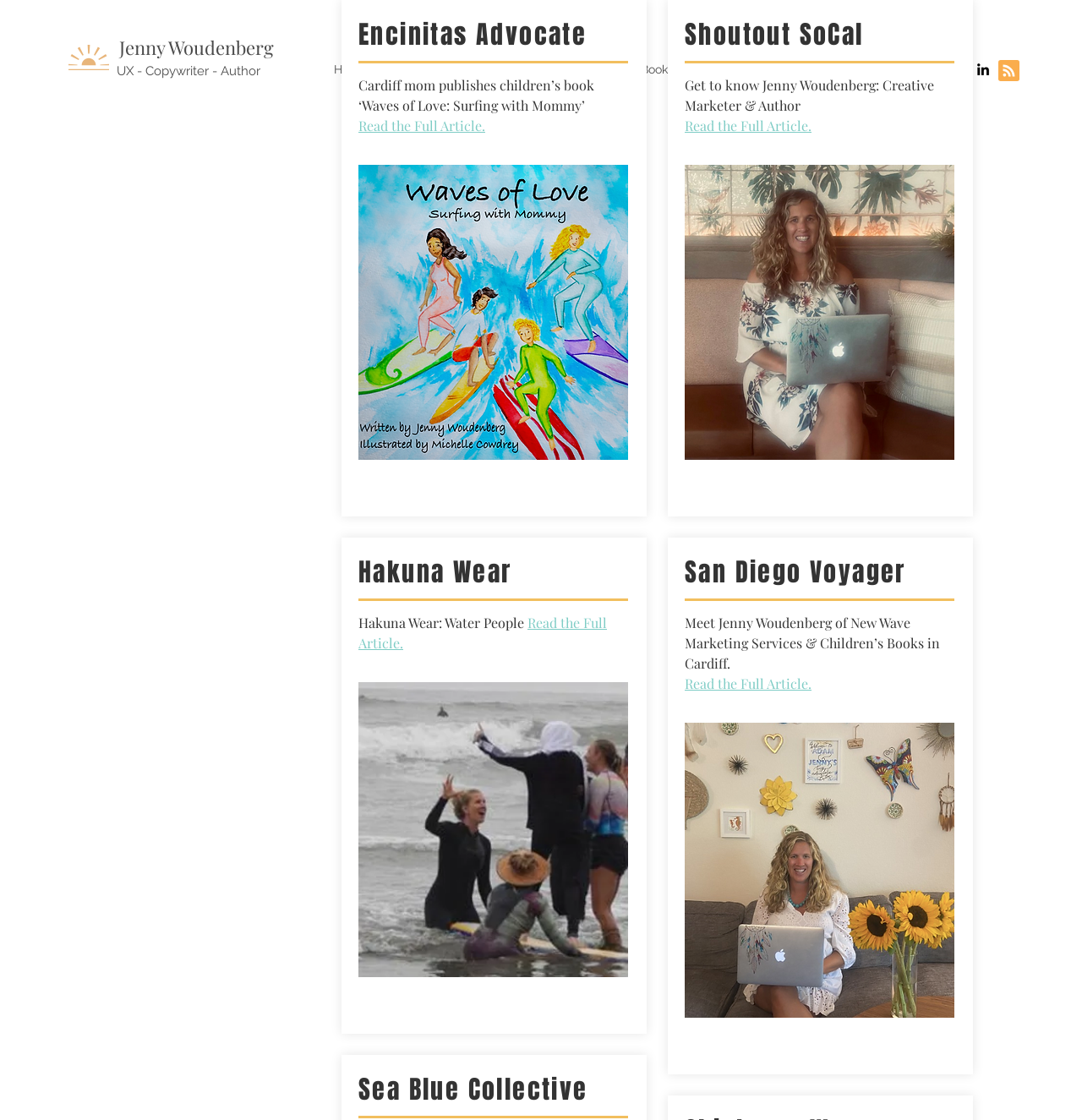How many articles are listed on the webpage?
Look at the image and construct a detailed response to the question.

By examining the webpage, we can see that there are five articles listed, each with a heading and a 'Read the Full Article.' link. These articles are 'Encinitas Advocate', 'Hakuna Wear', 'Sea Blue Collective', 'Shoutout SoCal', and 'San Diego Voyager'.